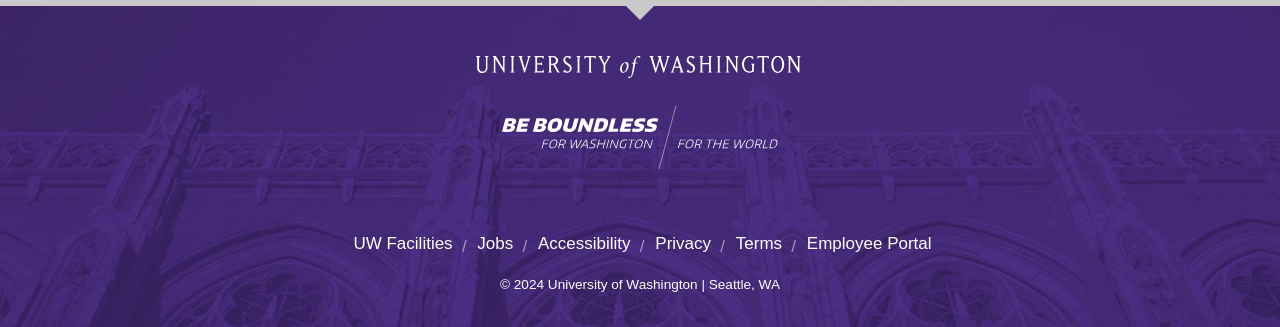Please determine the bounding box coordinates of the section I need to click to accomplish this instruction: "Read the 'News Updates'".

None